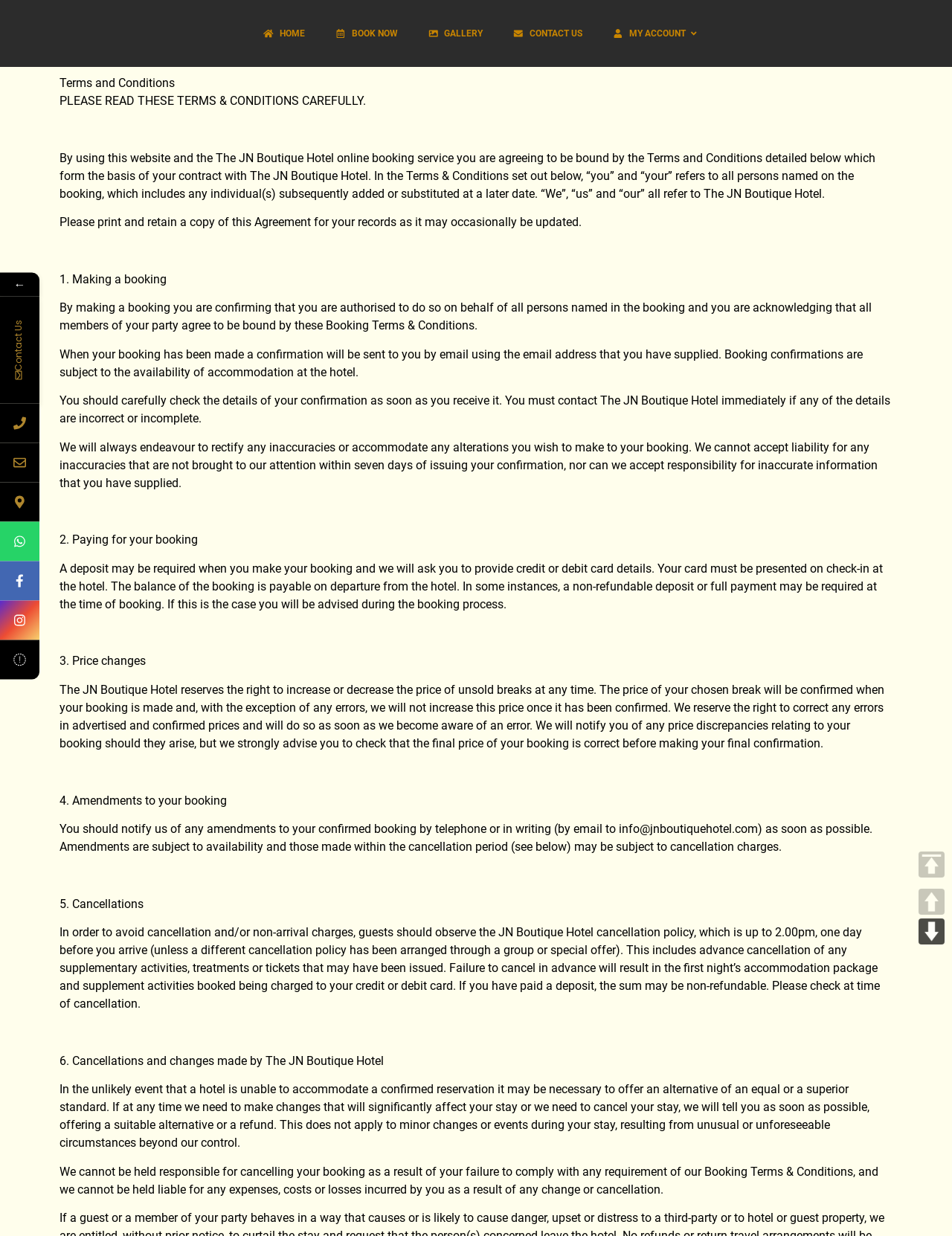Pinpoint the bounding box coordinates of the area that should be clicked to complete the following instruction: "Click BOOK NOW". The coordinates must be given as four float numbers between 0 and 1, i.e., [left, top, right, bottom].

[0.336, 0.006, 0.433, 0.048]